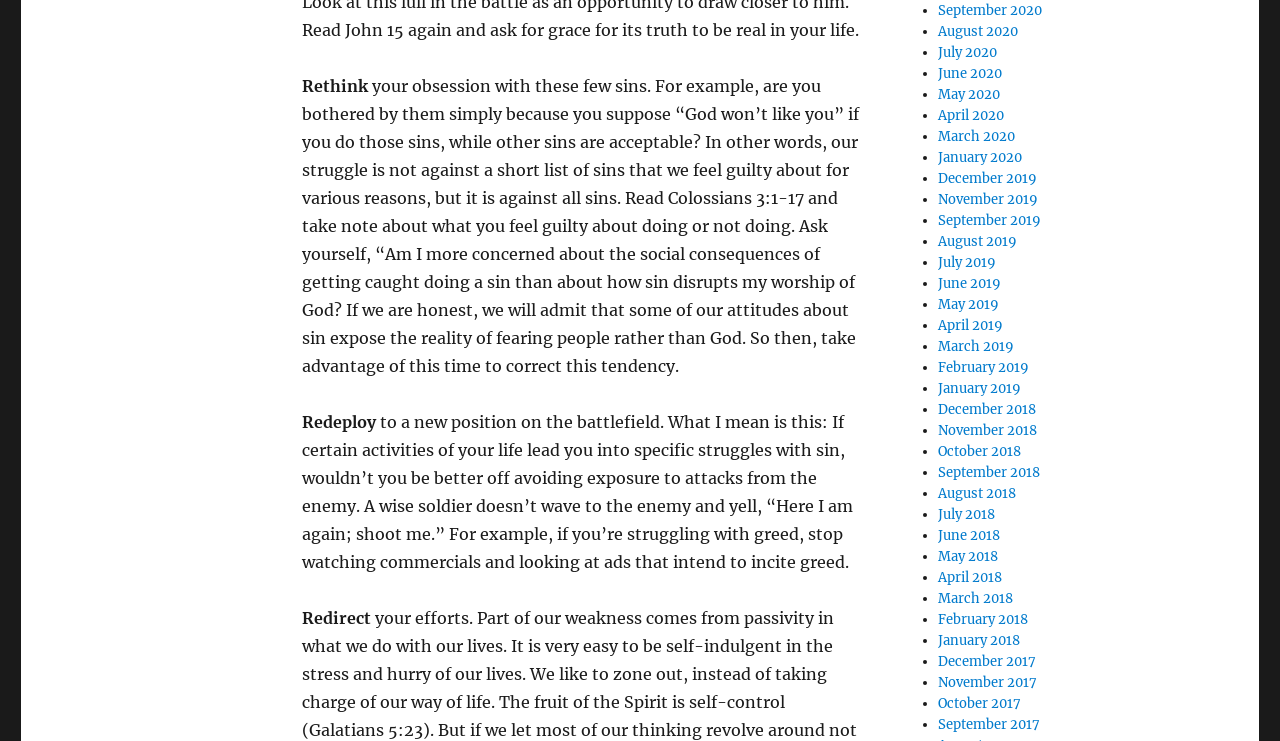How many links are there in the webpage?
Please answer using one word or phrase, based on the screenshot.

40